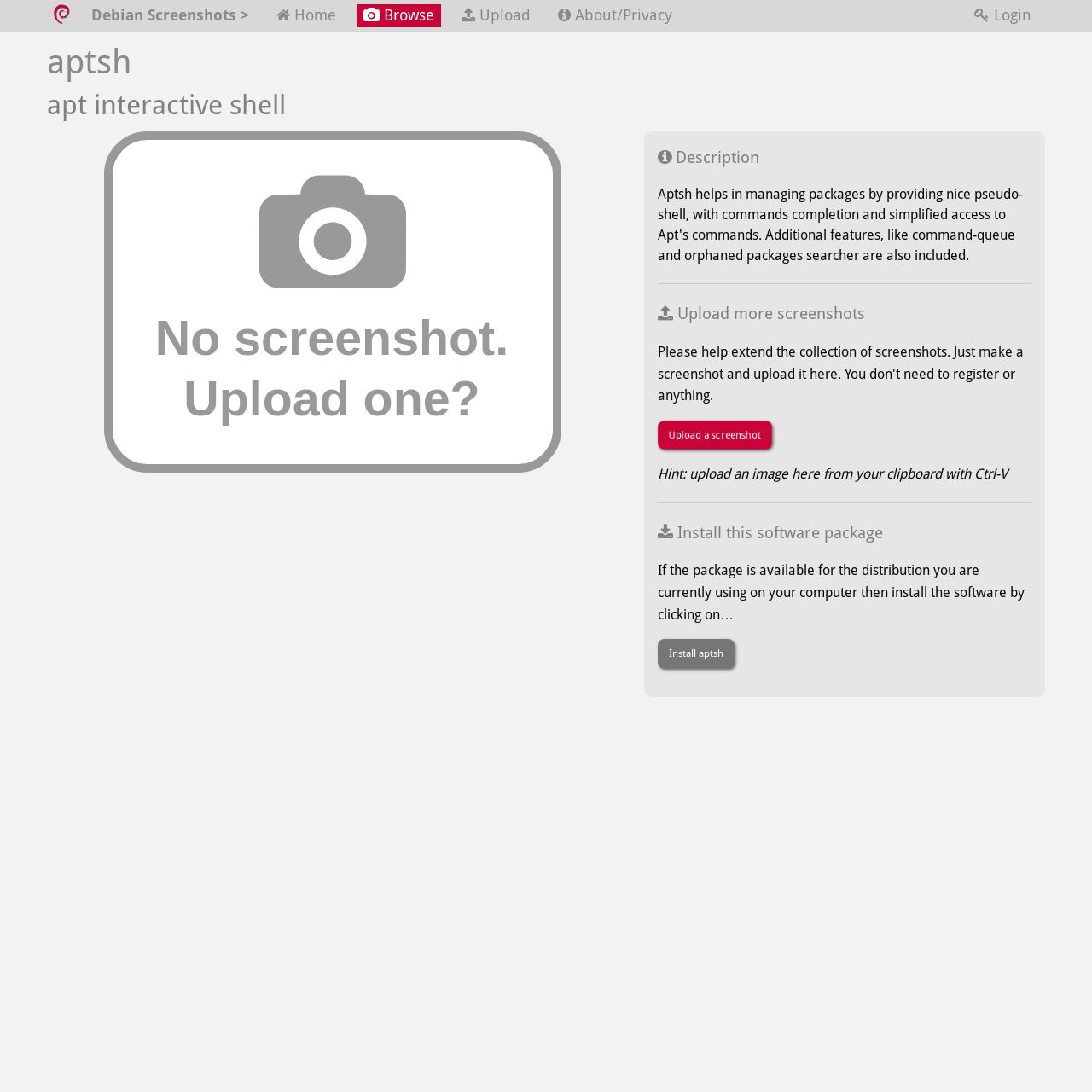What is the purpose of this webpage?
Using the image provided, answer with just one word or phrase.

Showcase Debian screenshots